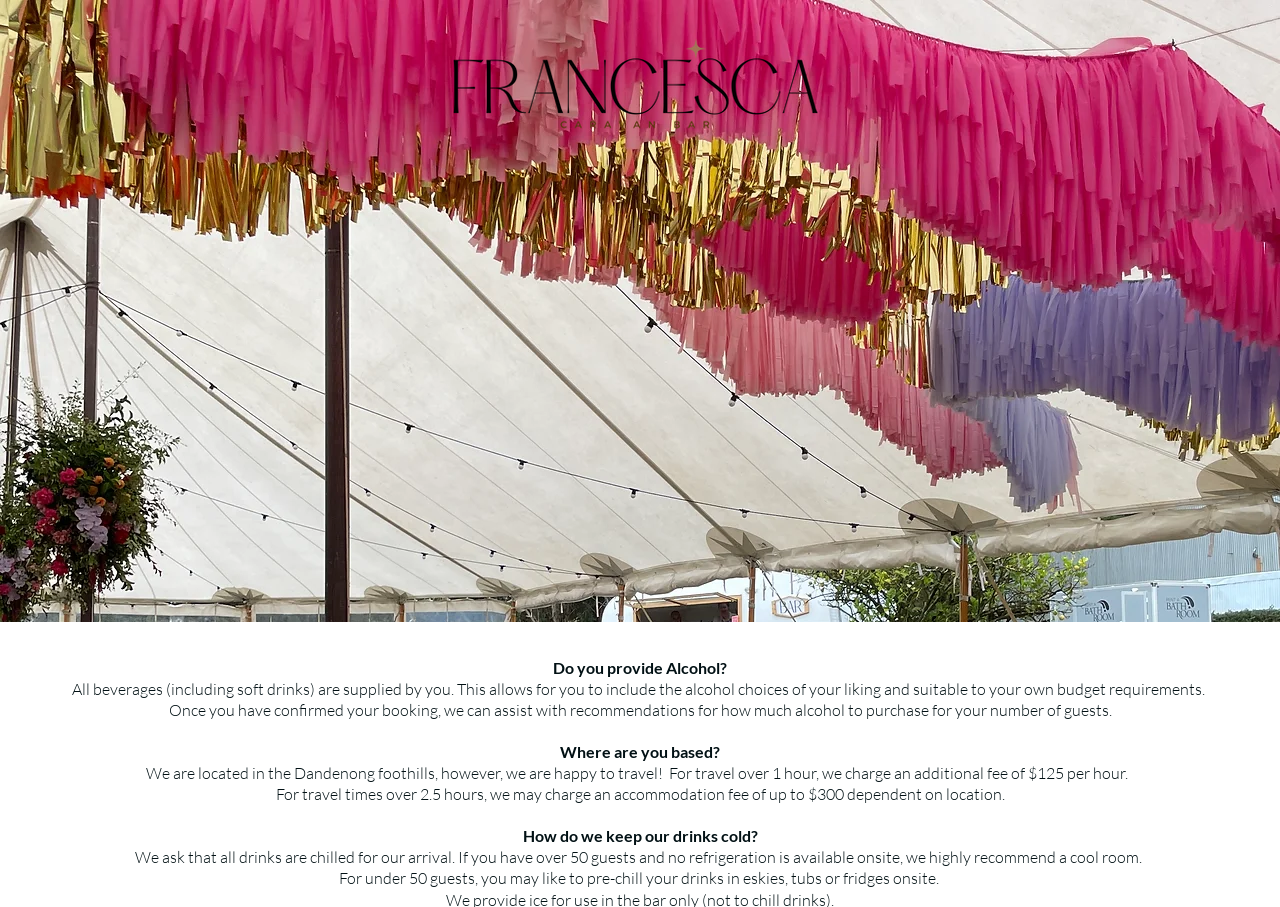Give a one-word or short-phrase answer to the following question: 
Where is Lady Francesca based?

Dandenong foothills